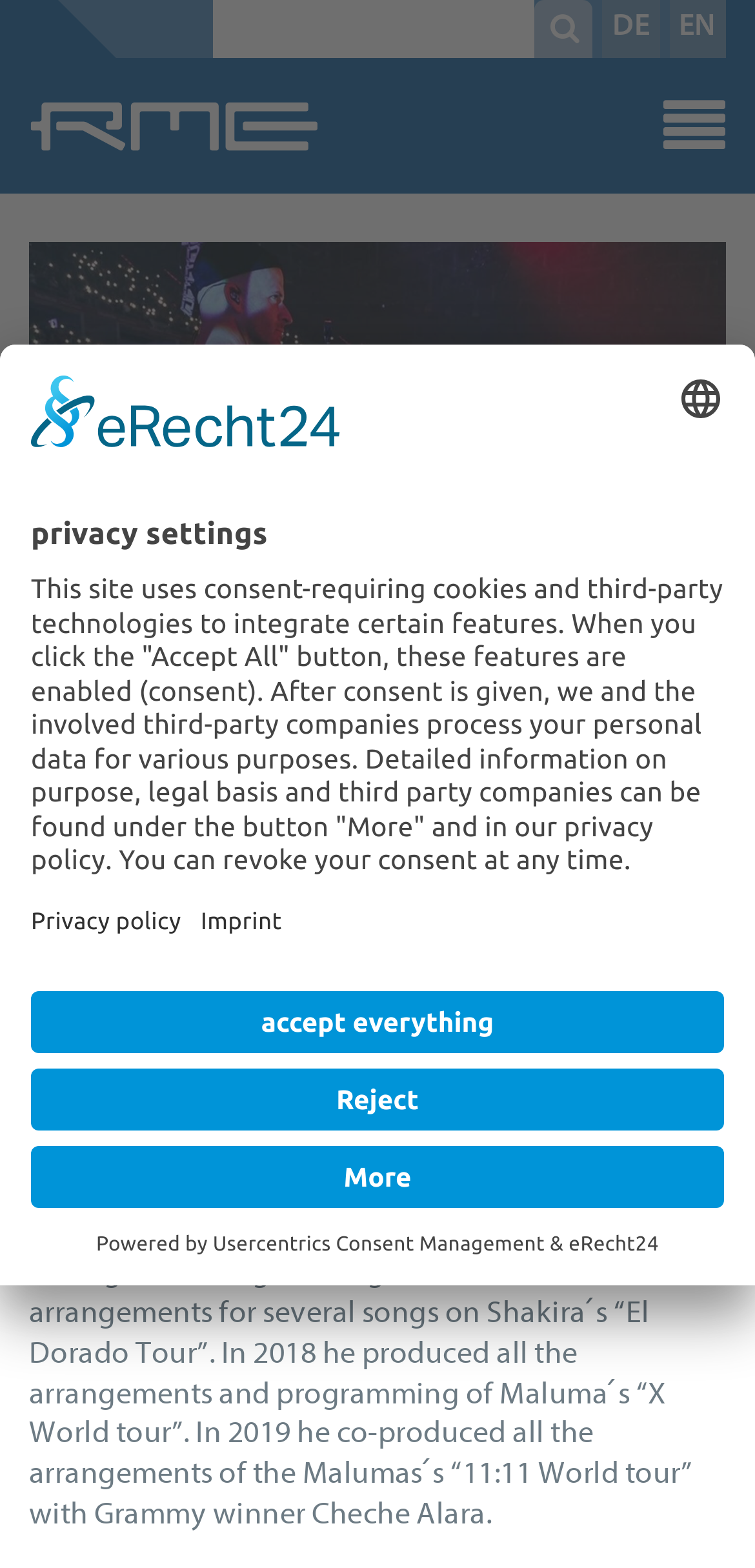Can you show the bounding box coordinates of the region to click on to complete the task described in the instruction: "Read about Mike Cerda"?

[0.038, 0.437, 0.962, 0.532]